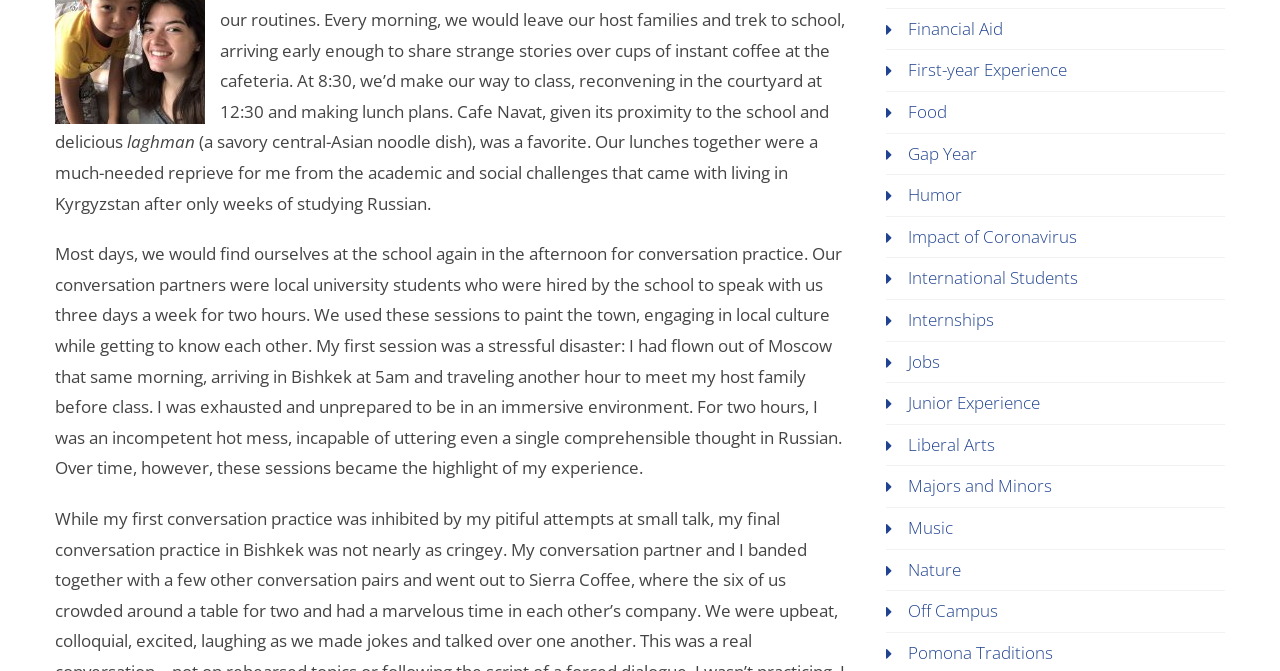Identify the bounding box coordinates of the area that should be clicked in order to complete the given instruction: "learn about Majors and Minors". The bounding box coordinates should be four float numbers between 0 and 1, i.e., [left, top, right, bottom].

[0.709, 0.707, 0.822, 0.741]